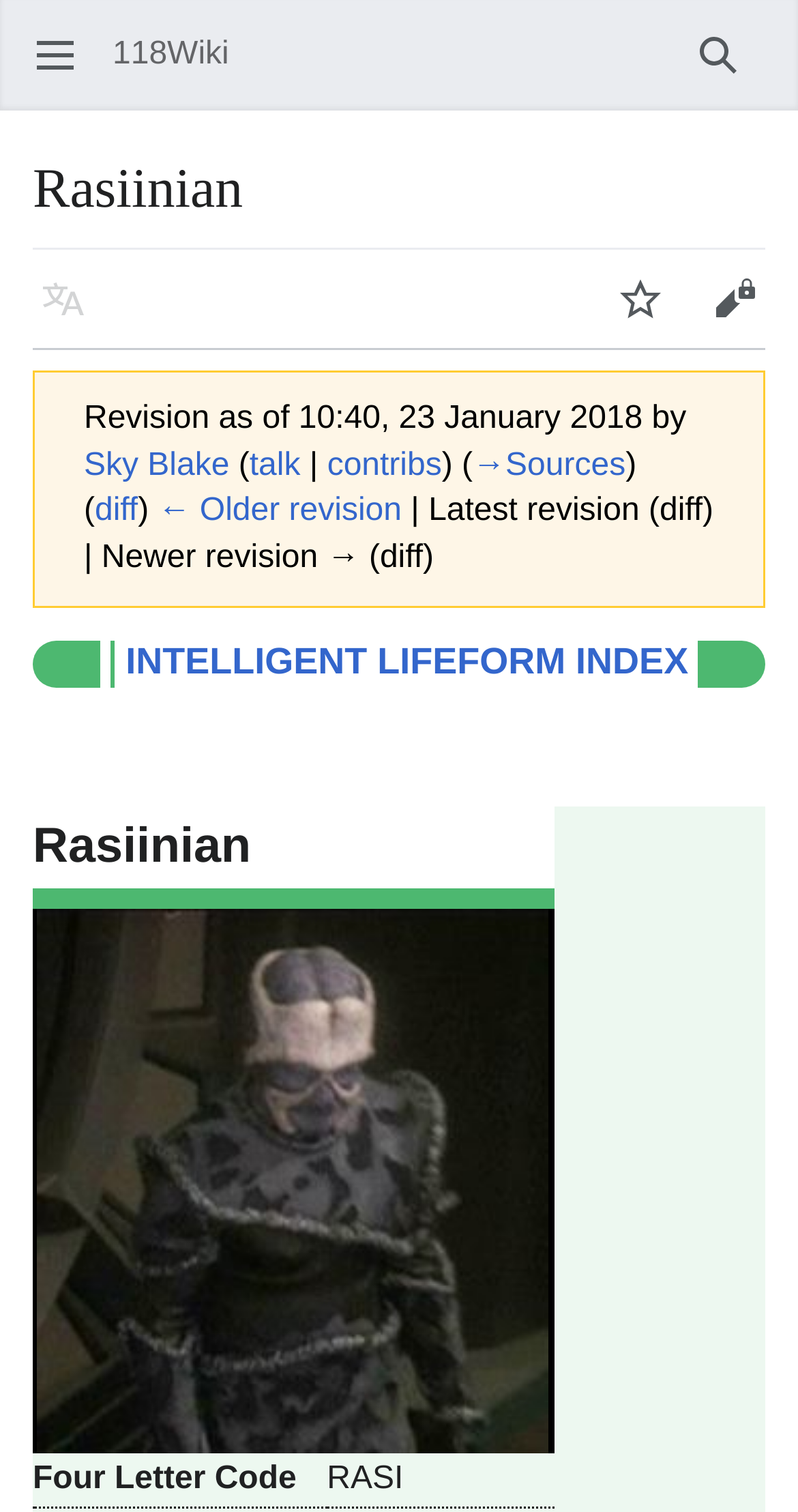Please determine the bounding box coordinates for the element that should be clicked to follow these instructions: "View the image Rasiinian.jpg".

[0.047, 0.601, 0.688, 0.961]